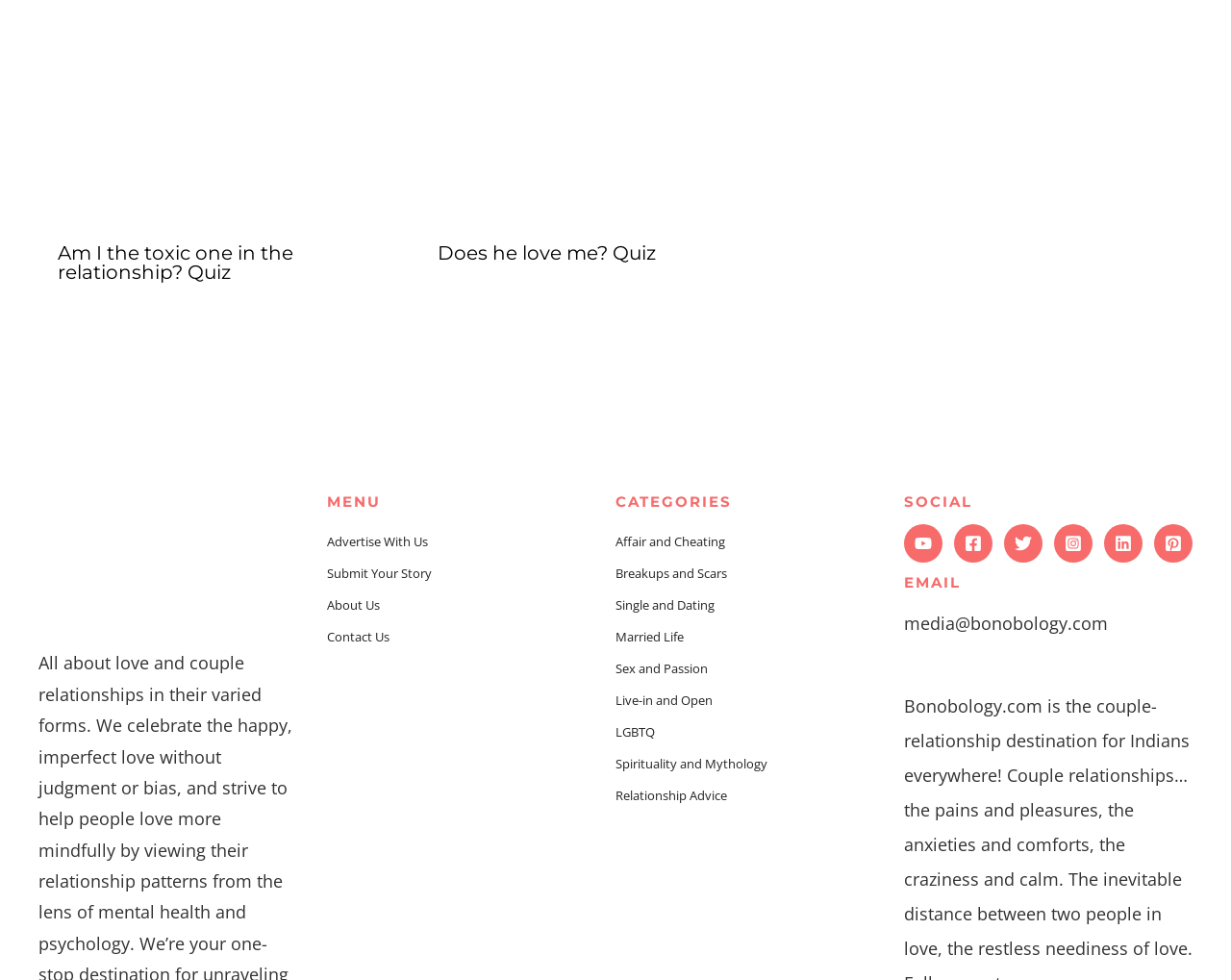Identify the bounding box for the UI element that is described as follows: "Contact Us".

[0.266, 0.641, 0.316, 0.659]